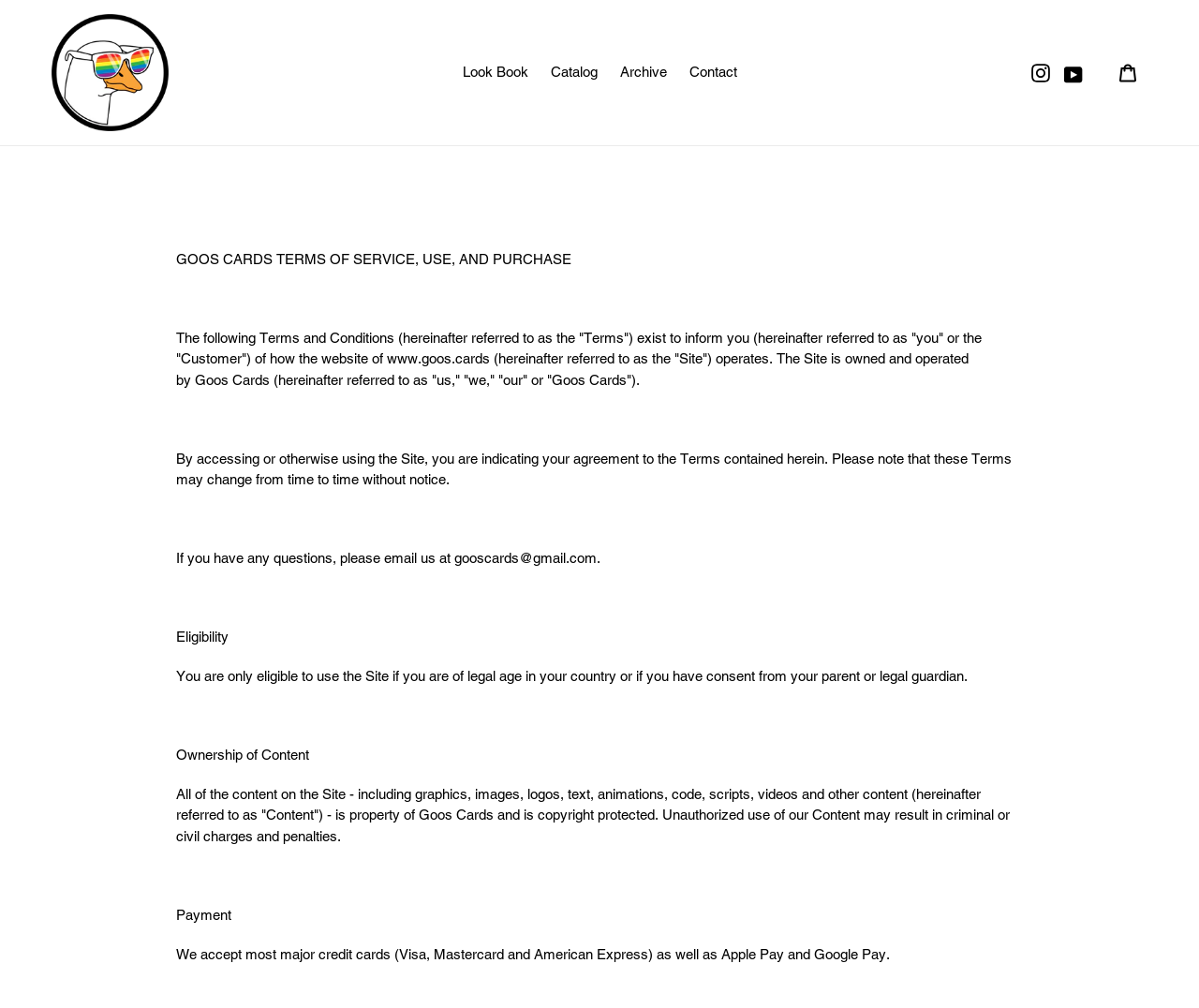Pinpoint the bounding box coordinates of the area that should be clicked to complete the following instruction: "Go to Look Book". The coordinates must be given as four float numbers between 0 and 1, i.e., [left, top, right, bottom].

[0.378, 0.059, 0.448, 0.085]